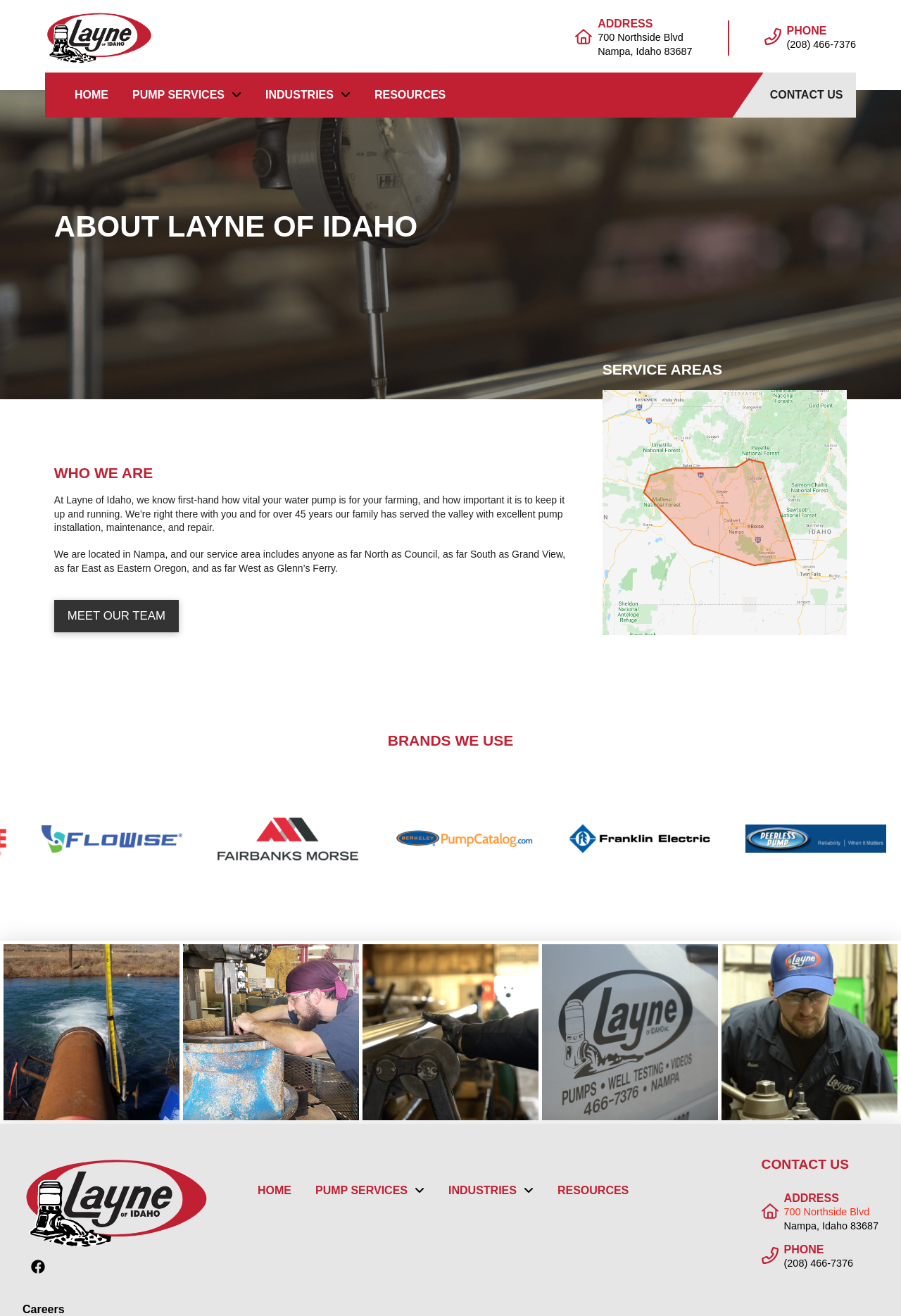Please identify the bounding box coordinates of the clickable region that I should interact with to perform the following instruction: "View Vietnamese Recipes". The coordinates should be expressed as four float numbers between 0 and 1, i.e., [left, top, right, bottom].

None